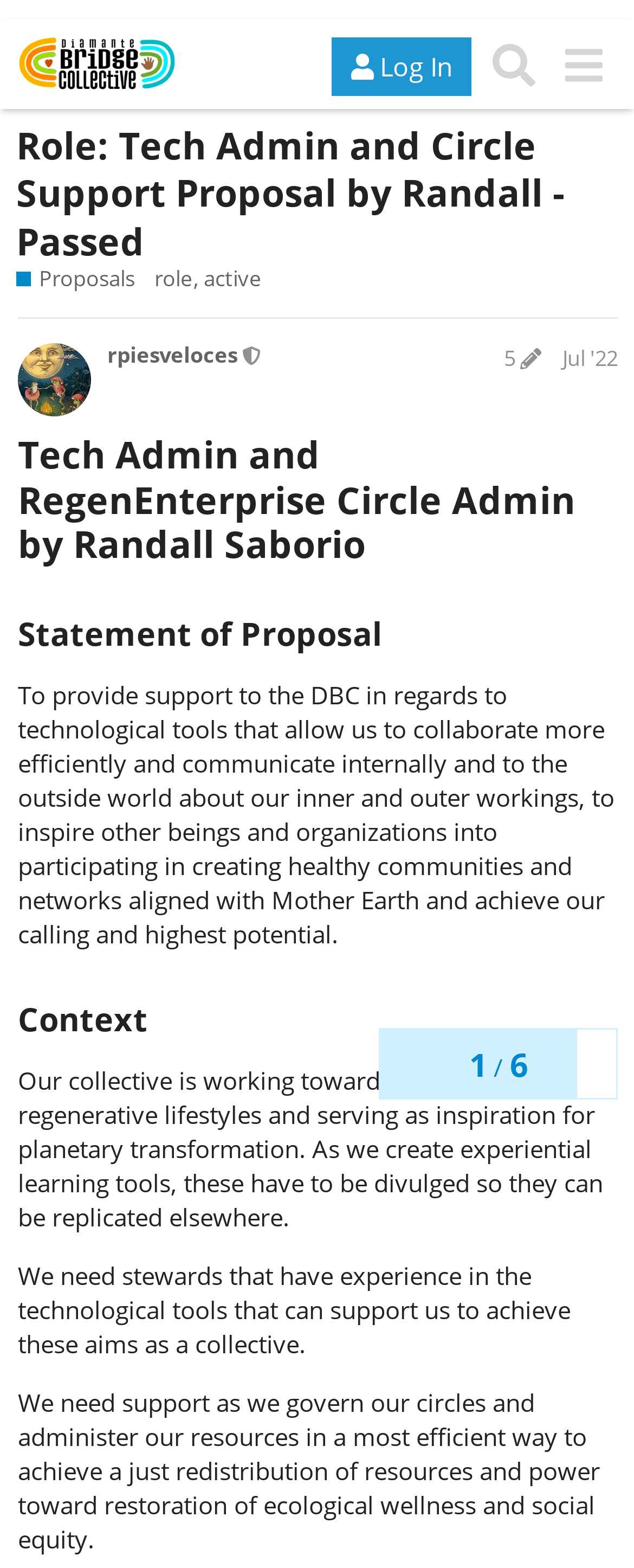Answer the following query concisely with a single word or phrase:
Who is the author of the proposal?

Randall Saborio